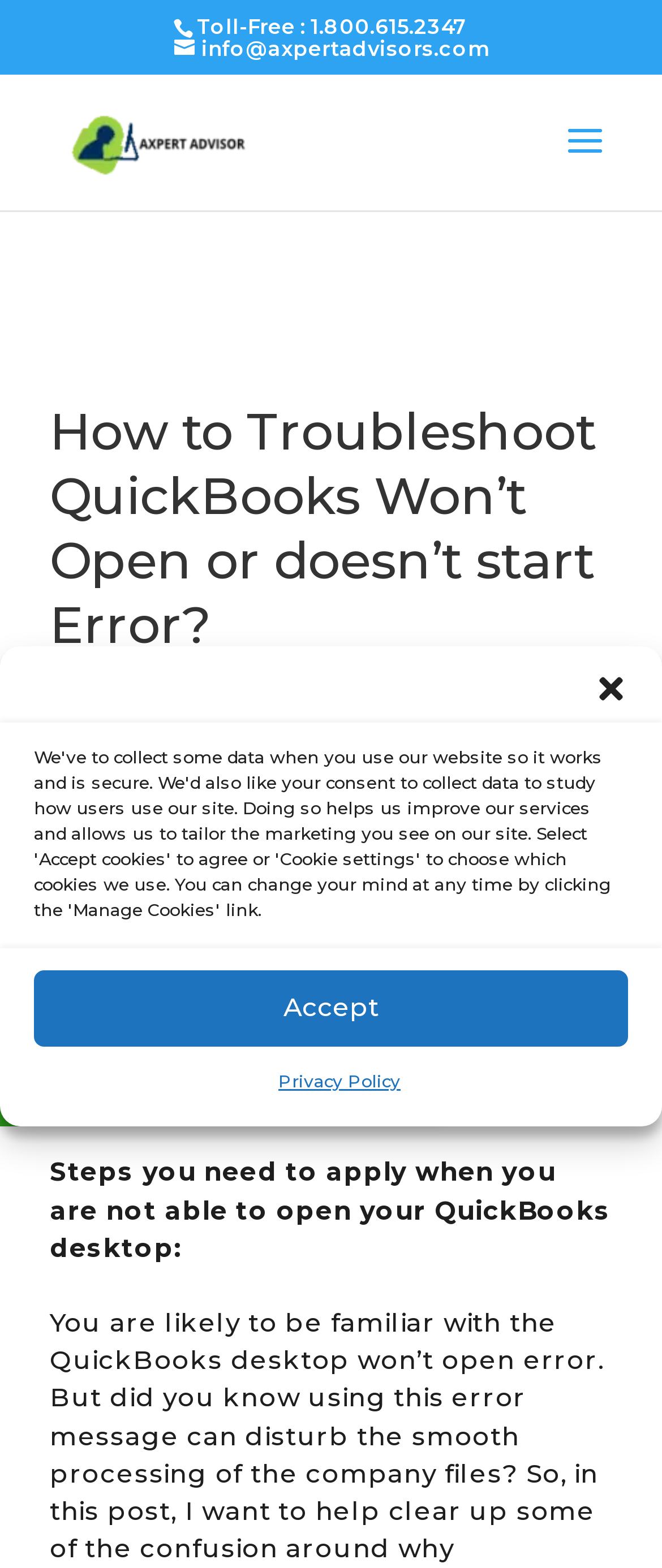Illustrate the webpage's structure and main components comprehensively.

The webpage is about troubleshooting QuickBooks Desktop won't open or doesn't start error. At the top, there is a dialog box for managing cookie consent with a close button at the top right and an accept button at the bottom right. Below the dialog box, there is a toll-free number and an email address for info@axpertadvisors.com. 

To the left of the toll-free number, there is a link to Axpert Advisors with an accompanying image of the company's logo. Below the email address, there is a heading that asks how to troubleshoot the QuickBooks error. The heading is followed by the author's name, QB, and the last updated date, April 3, 2023. 

On the right side of the heading, there is a link to Errors. Below the heading, there is a large image related to troubleshooting QuickBooks Desktop problems. The image takes up most of the width of the page. 

Below the image, there is a paragraph of text that explains the importance of resolving the QuickBooks error and the purpose of the post. The text is divided into two sections, with the first section explaining the error and the second section introducing the solution.

At the bottom of the page, there is a call-to-action button that says "Call Now +1-800-615-2347" with a small image of a phone next to it.